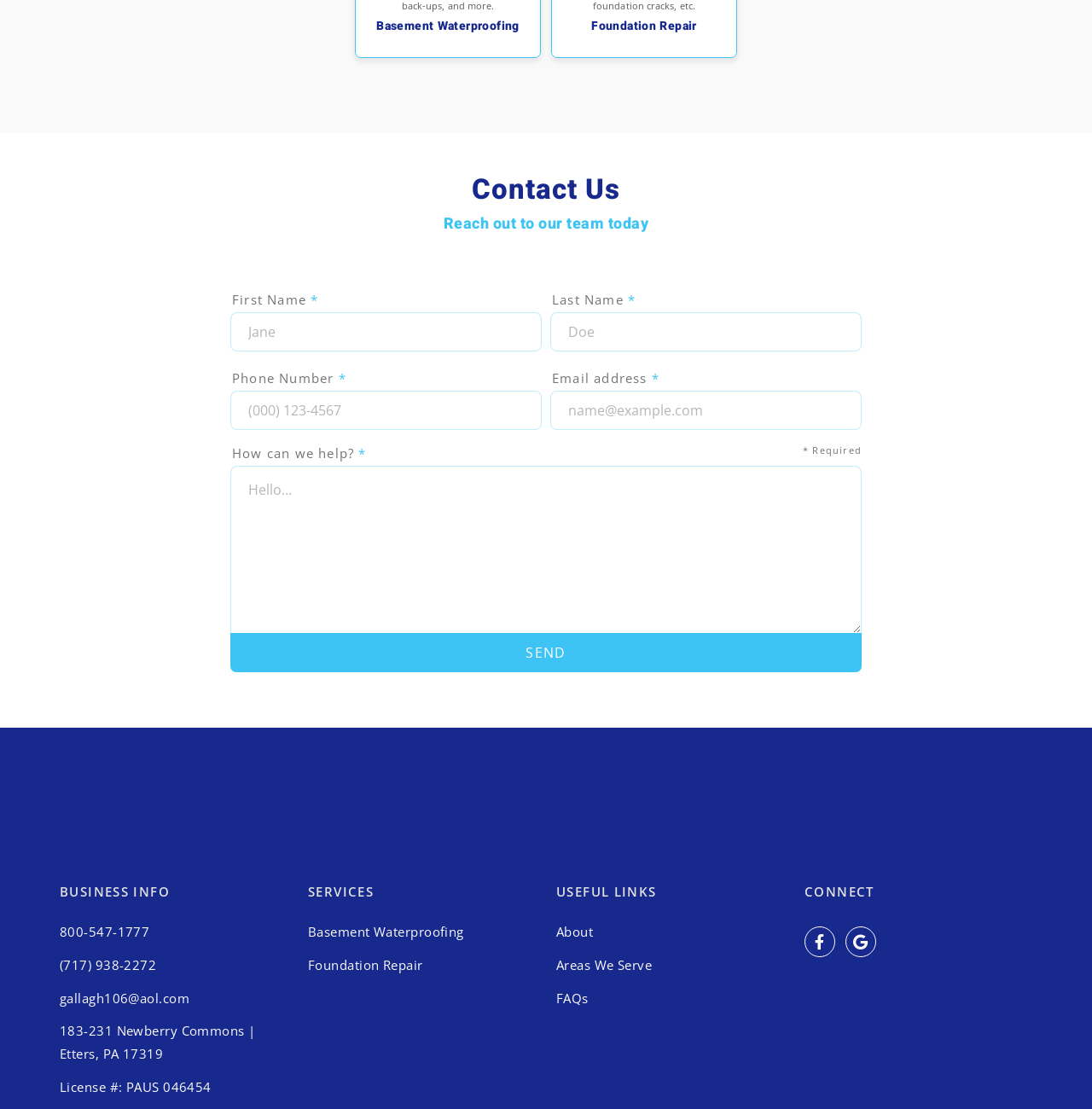Please reply to the following question using a single word or phrase: 
What services does the company offer?

Basement Waterproofing and Foundation Repair